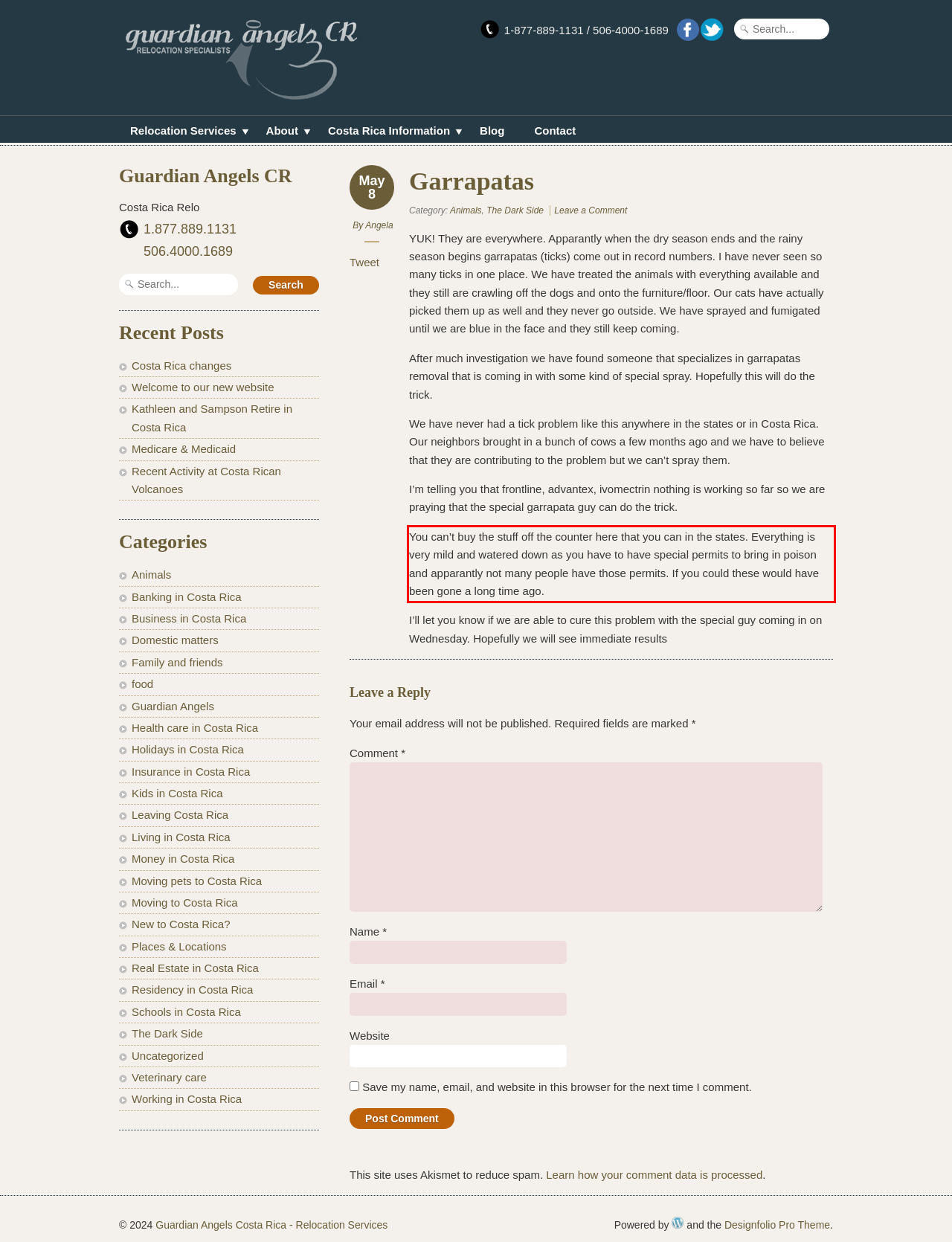You are presented with a screenshot containing a red rectangle. Extract the text found inside this red bounding box.

You can’t buy the stuff off the counter here that you can in the states. Everything is very mild and watered down as you have to have special permits to bring in poison and apparantly not many people have those permits. If you could these would have been gone a long time ago.